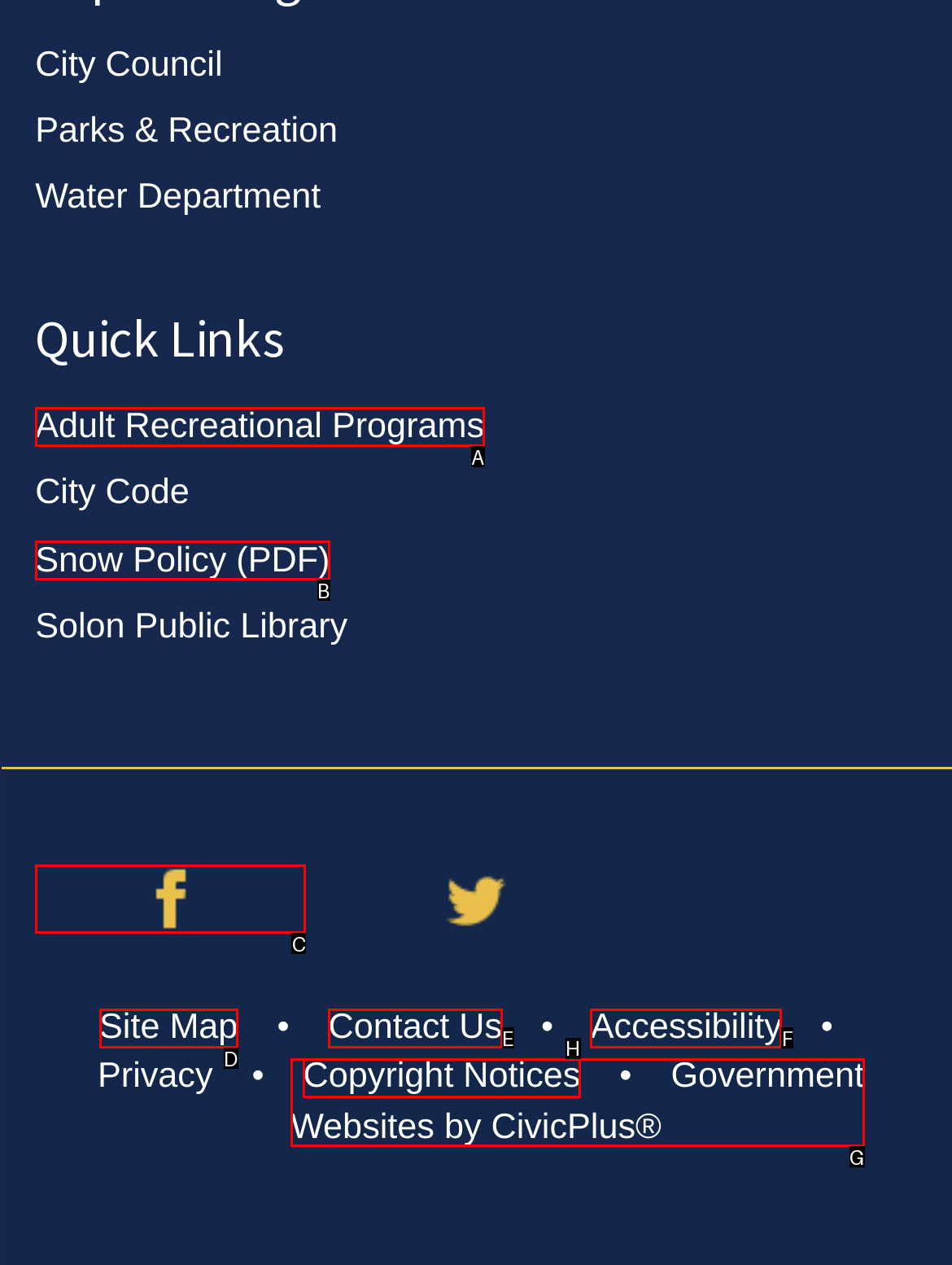Determine which HTML element to click to execute the following task: Check Facebook page Answer with the letter of the selected option.

C